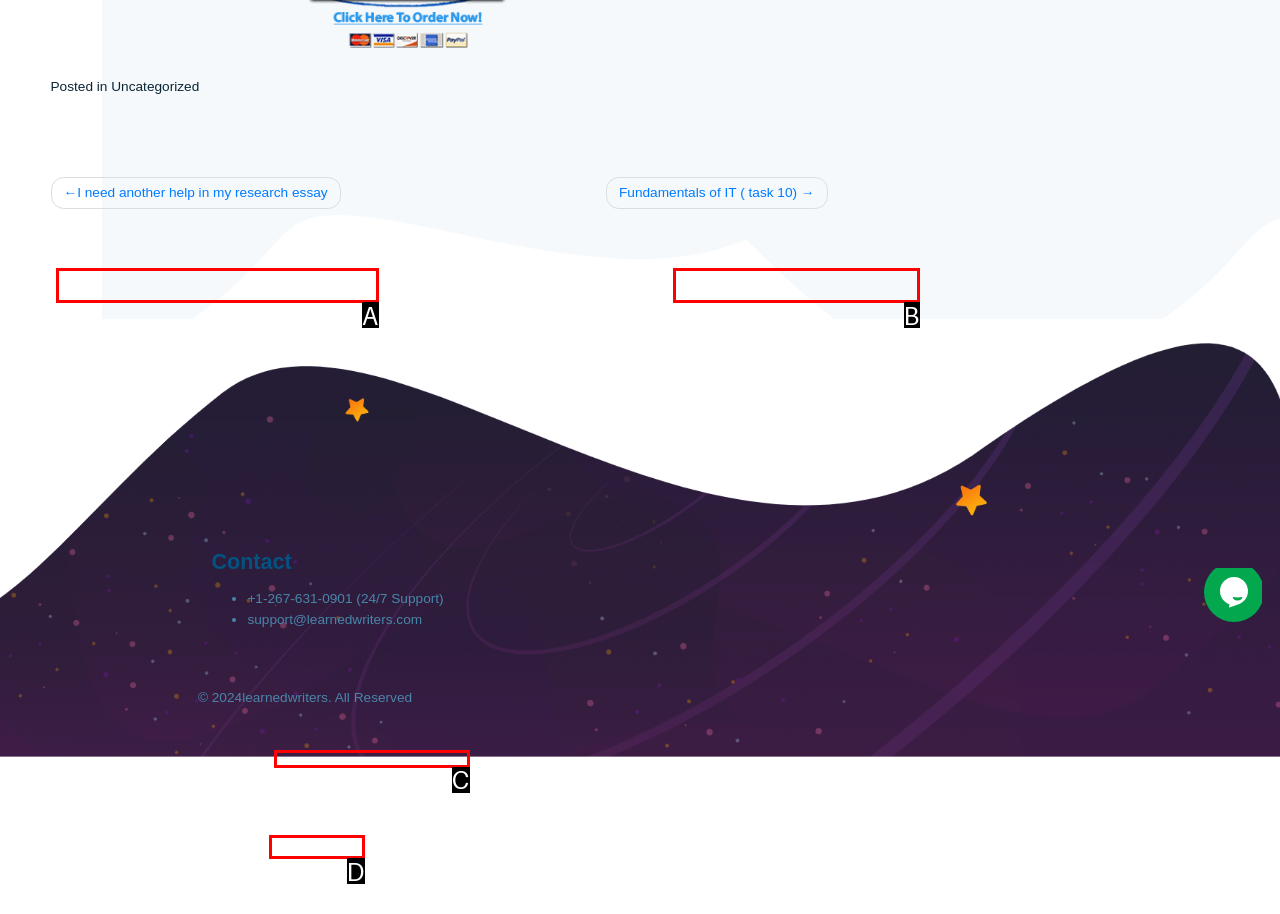Tell me which one HTML element best matches the description: support@learnedwriters.com
Answer with the option's letter from the given choices directly.

C